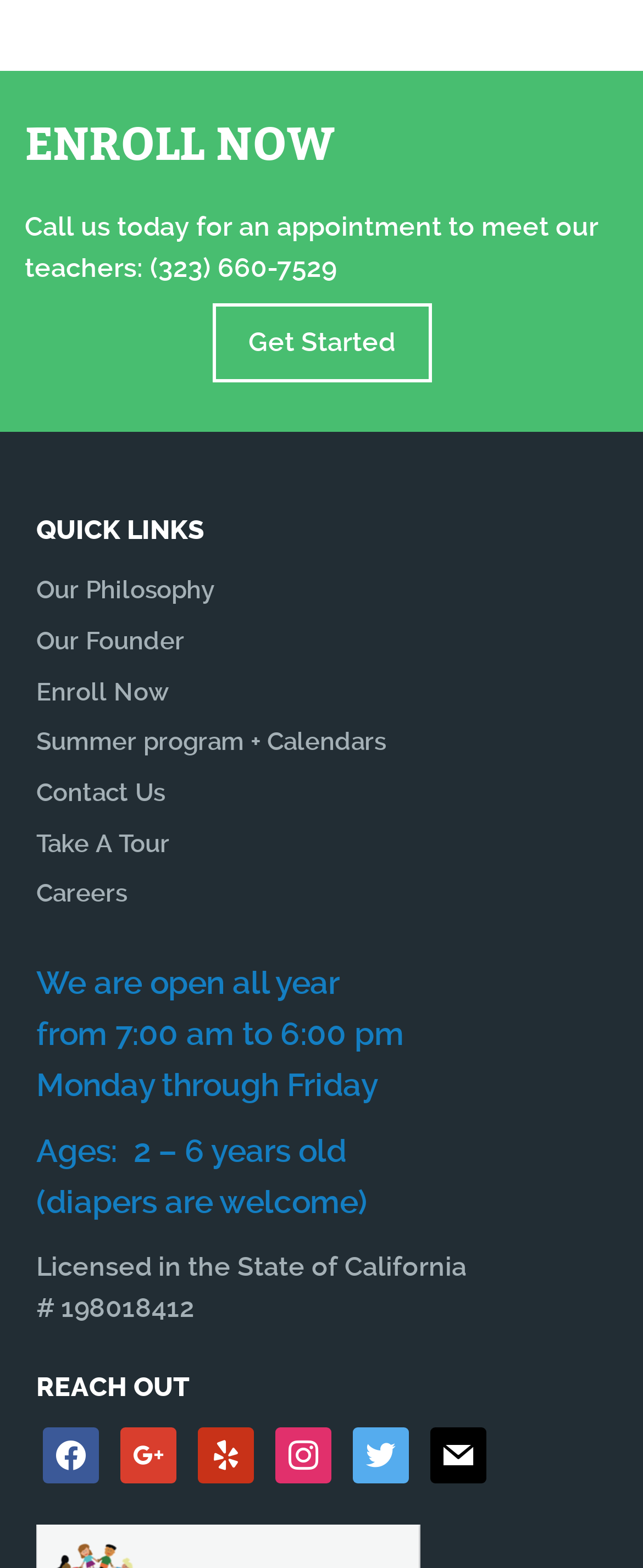Find the bounding box coordinates of the area that needs to be clicked in order to achieve the following instruction: "Visit Our Philosophy". The coordinates should be specified as four float numbers between 0 and 1, i.e., [left, top, right, bottom].

[0.056, 0.367, 0.333, 0.386]